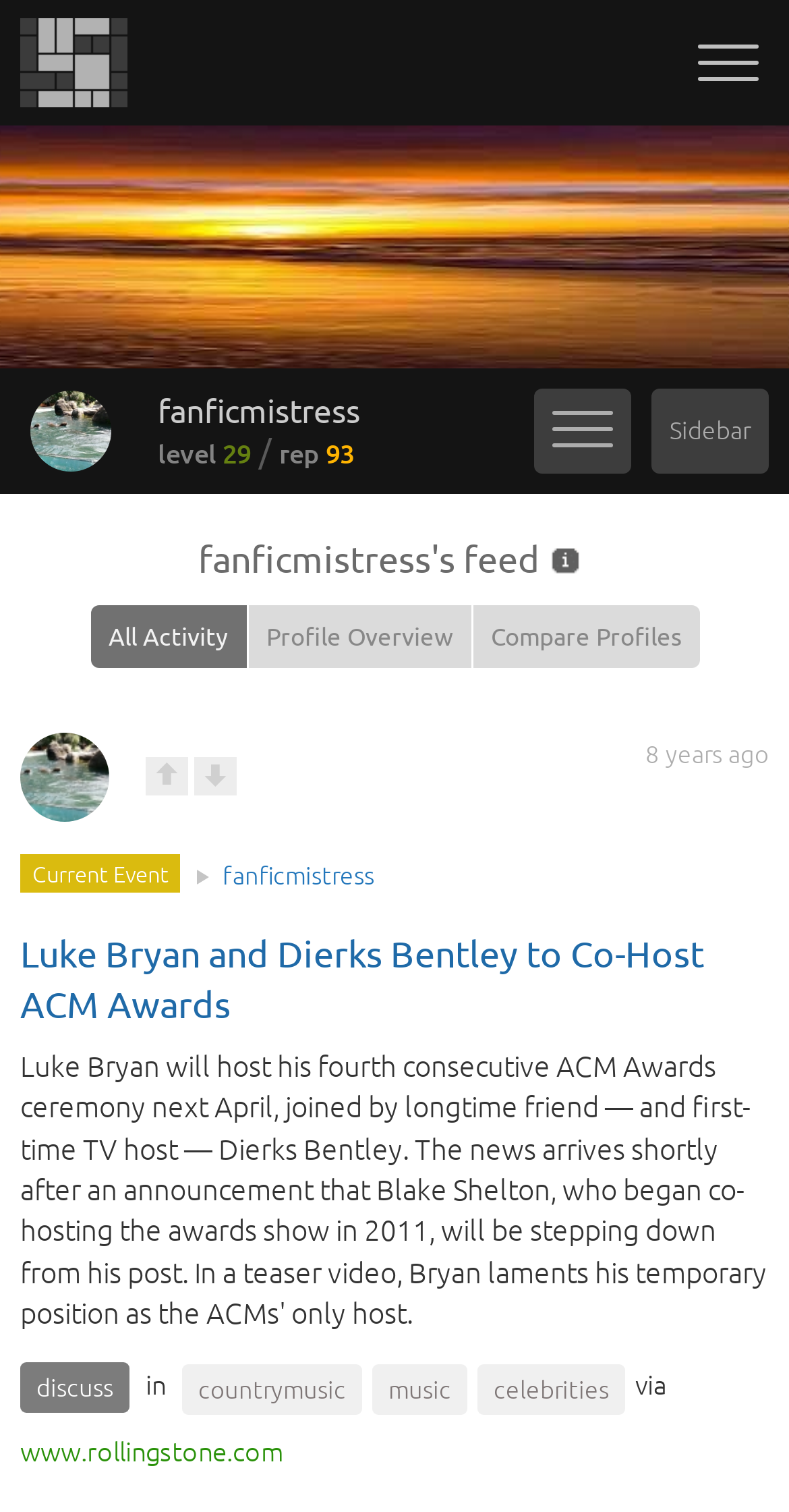Find the bounding box coordinates for the HTML element described in this sentence: "All Activity". Provide the coordinates as four float numbers between 0 and 1, in the format [left, top, right, bottom].

[0.114, 0.4, 0.312, 0.441]